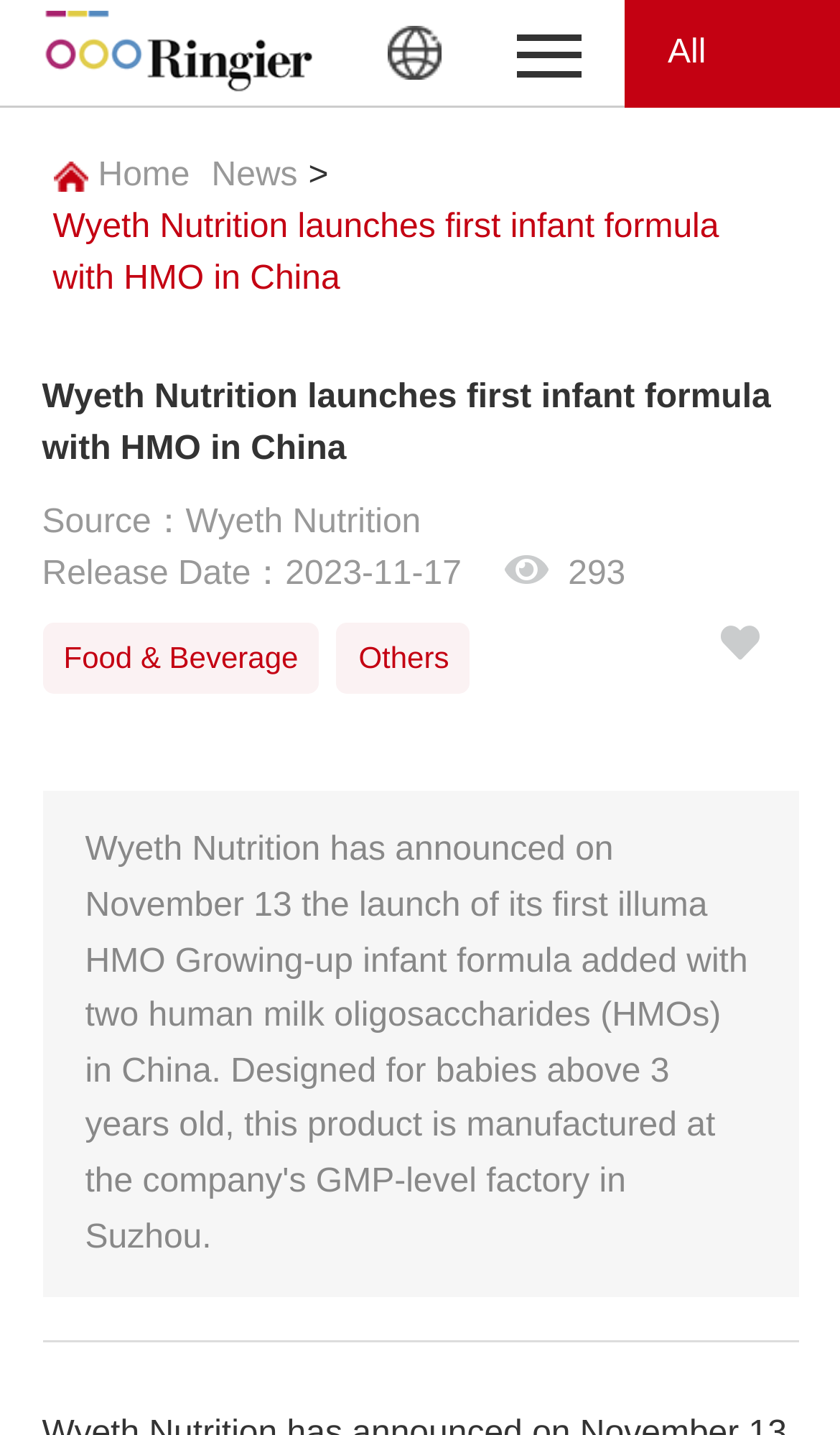For the following element description, predict the bounding box coordinates in the format (top-left x, top-left y, bottom-right x, bottom-right y). All values should be floating point numbers between 0 and 1. Description: Webinars Upcoming Post Events

[0.0, 0.449, 1.0, 0.524]